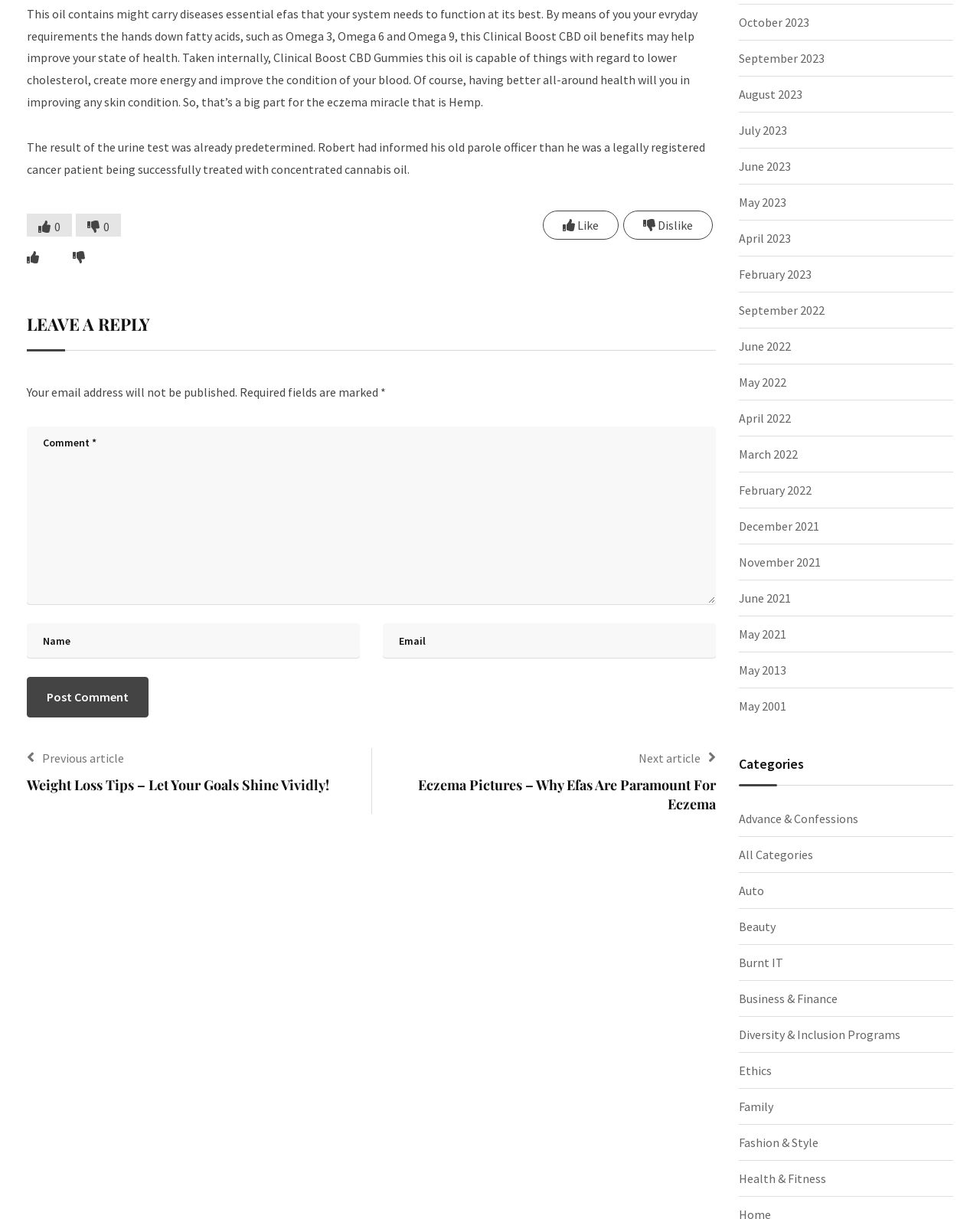Show me the bounding box coordinates of the clickable region to achieve the task as per the instruction: "Click the 'Post Comment' button".

[0.027, 0.555, 0.152, 0.588]